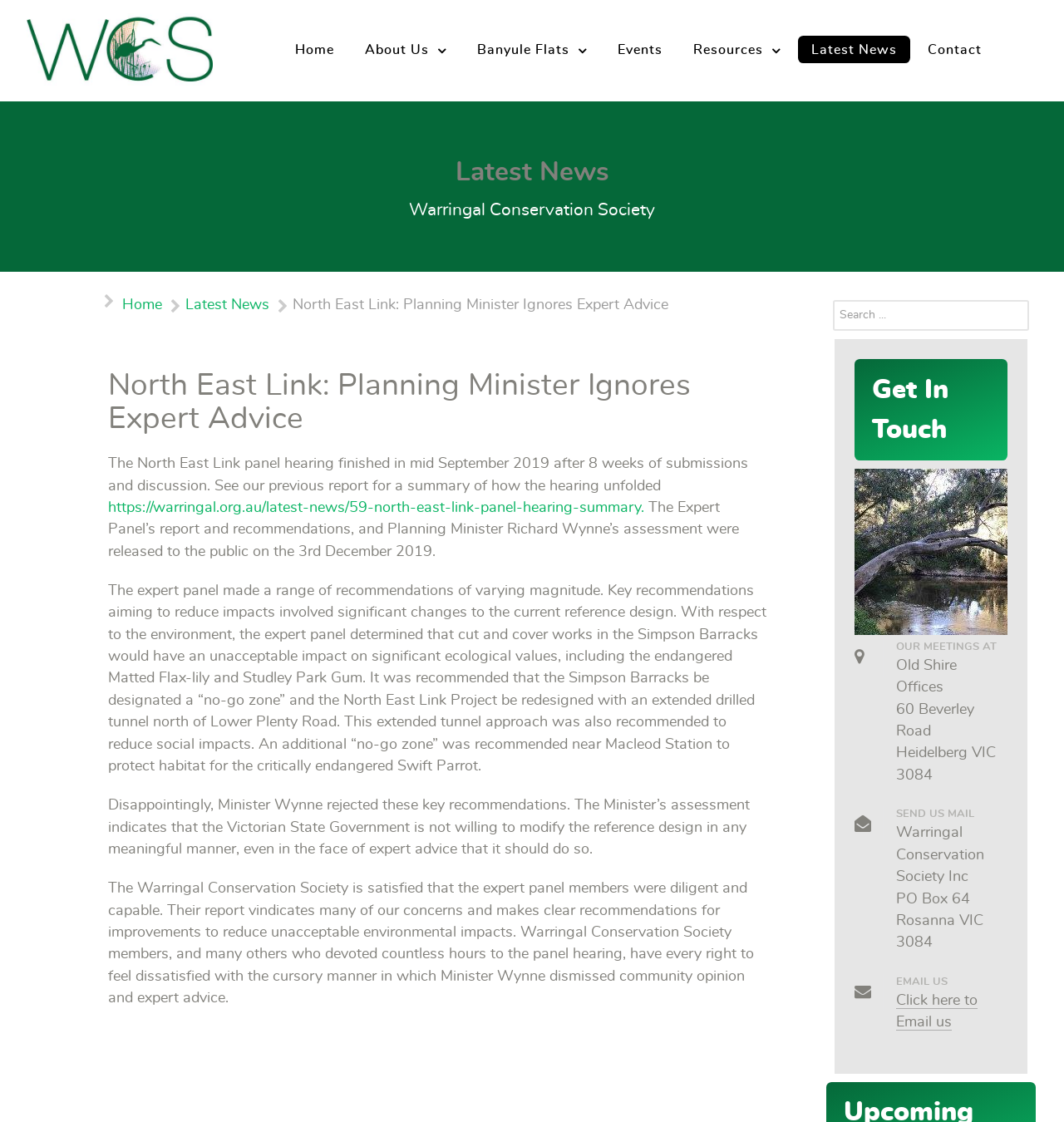Using a single word or phrase, answer the following question: 
What is the topic of the latest news?

North East Link